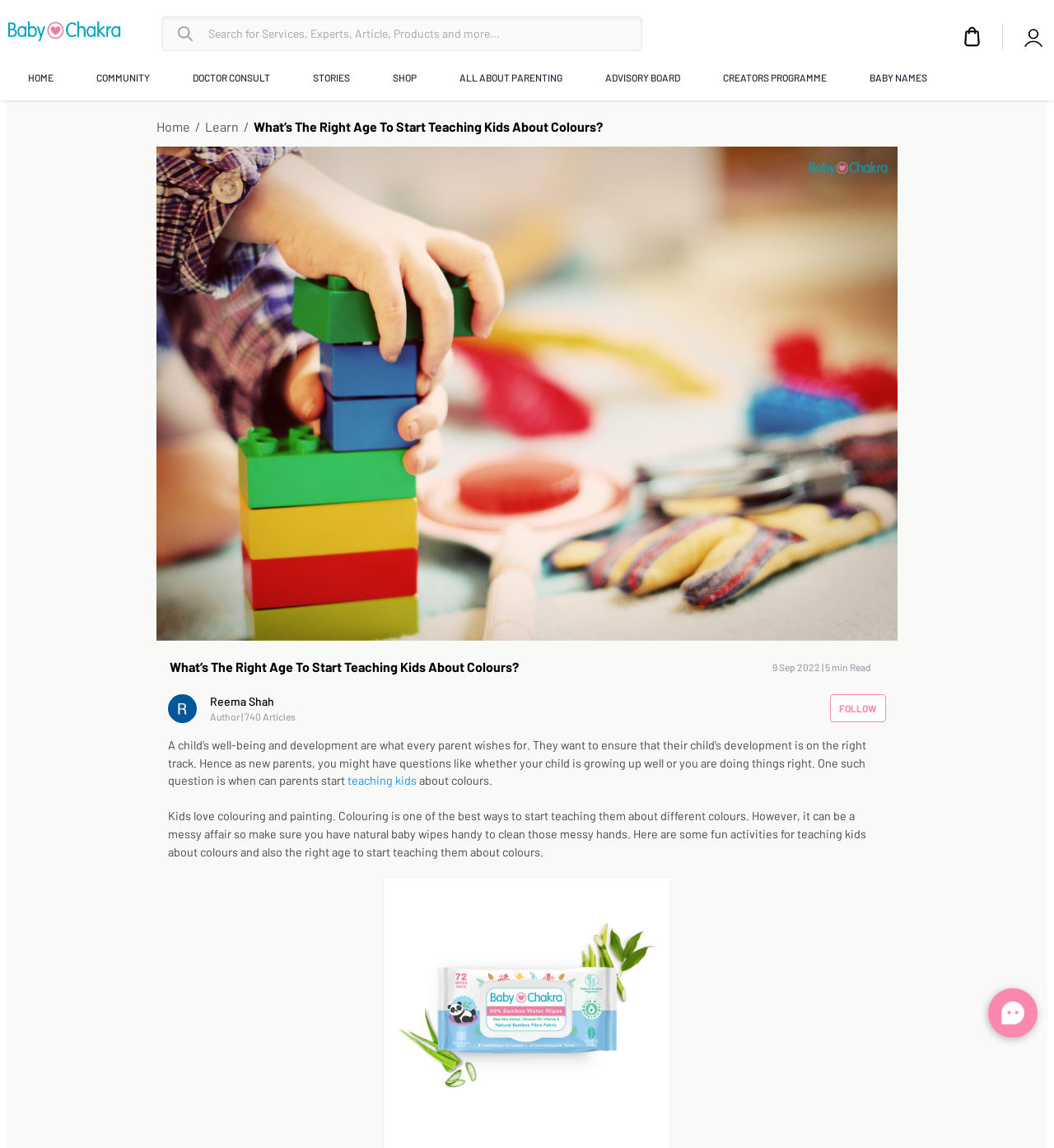Please locate the bounding box coordinates of the element that should be clicked to complete the given instruction: "Read the article by Reema Shah".

[0.199, 0.604, 0.28, 0.618]